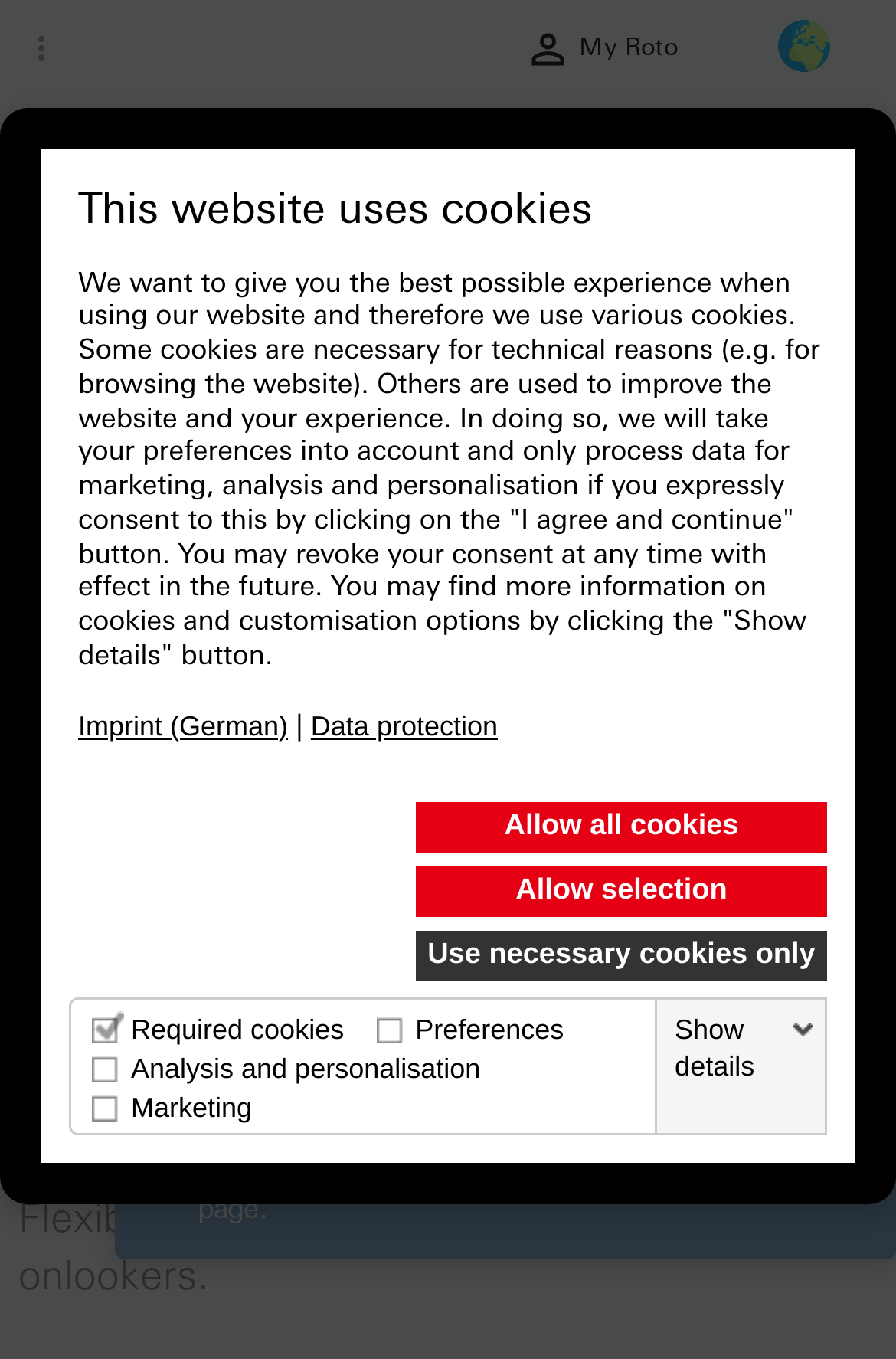Provide the bounding box coordinates of the HTML element this sentence describes: "JP".

None